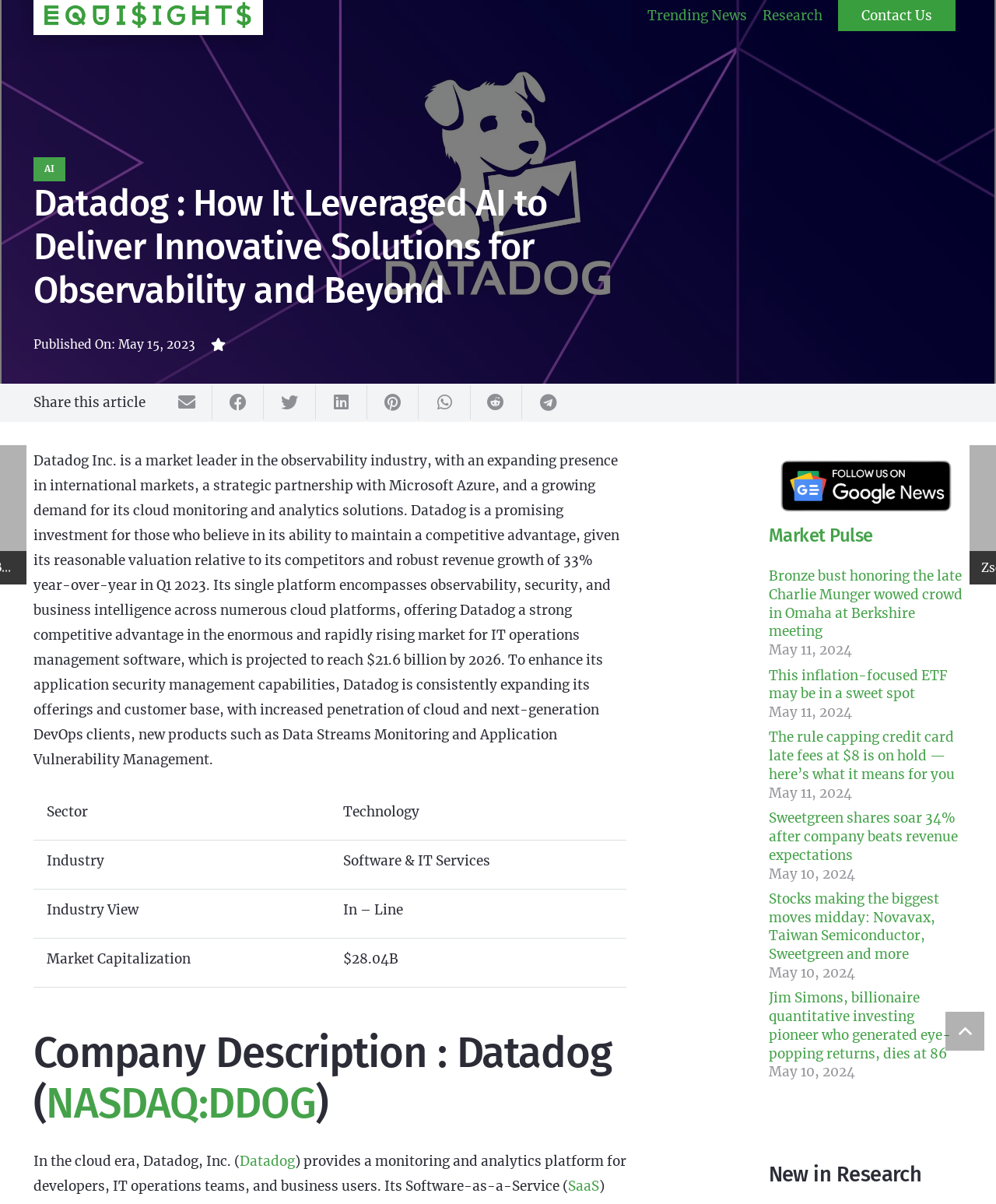Create an elaborate caption that covers all aspects of the webpage.

The webpage is about Datadog Inc., a market leader in the observability industry. At the top of the page, there are three links: "Trending News", "Research", and "Contact Us". Below these links, there is a heading that reads "Datadog : How It Leveraged AI to Deliver Innovative Solutions for Observability and Beyond - Equisights". 

To the right of the heading, there is a link to "AI" and a time stamp indicating that the article was published on May 15, 2023. Below the heading, there is a paragraph of text that describes Datadog's market position, its expanding presence in international markets, and its strategic partnership with Microsoft Azure. 

On the same level as the paragraph, there are several links to share the article via email, social media, or other platforms. Below these links, there is a table with four rows, each containing two cells with information about Datadog's sector, industry, industry view, and market capitalization.

Further down the page, there is a heading that reads "Company Description : Datadog (NASDAQ:DDOG)" with a link to the company's NASDAQ page. The text that follows describes Datadog's business, providing a monitoring and analytics platform for developers, IT operations teams, and business users.

On the right side of the page, there is a section with a heading "Market Pulse" and several links to news articles, including "Bronze bust honoring the late Charlie Munger wowed crowd in Omaha at Berkshire meeting", "This inflation-focused ETF may be in a sweet spot", and others. Each news article has a corresponding date, ranging from May 10, 2024, to May 11, 2024. 

At the very bottom of the page, there is a link to "Back to top" and a heading "New in Research".